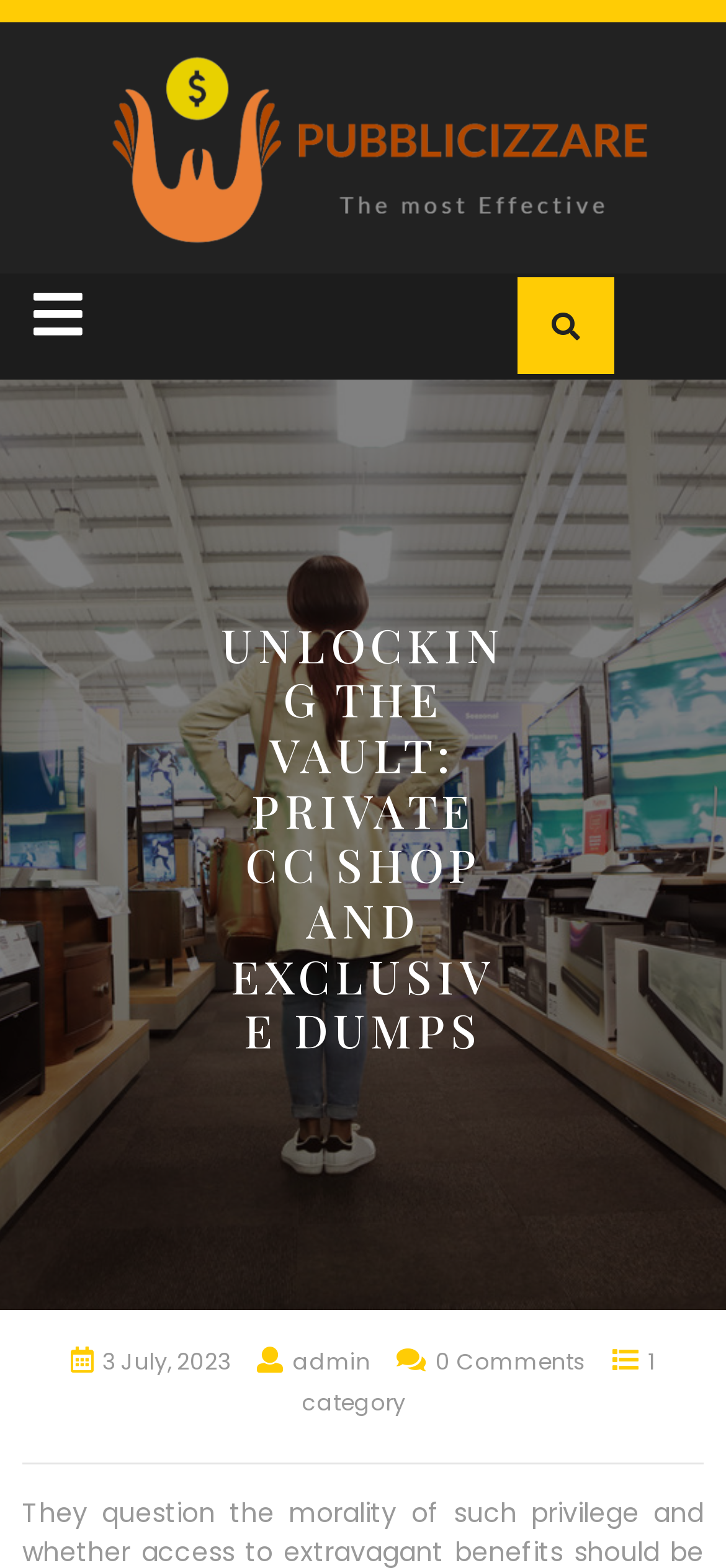What is the date of the latest post?
Kindly offer a detailed explanation using the data available in the image.

I found the date of the latest post by looking at the static text element located below the main heading, which says '3 July, 2023'.